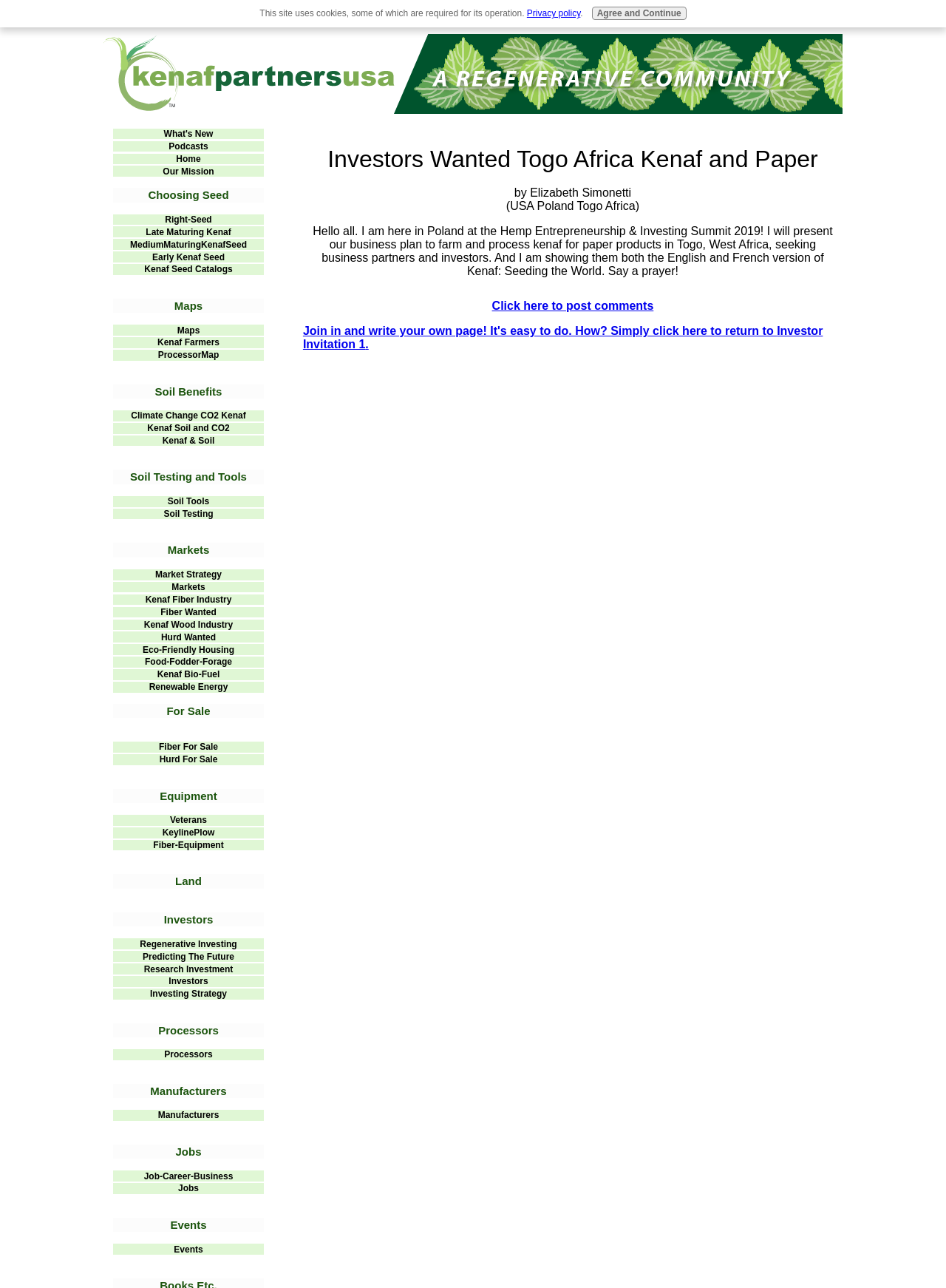How many links are there under the 'Markets' heading?
Please look at the screenshot and answer using one word or phrase.

5